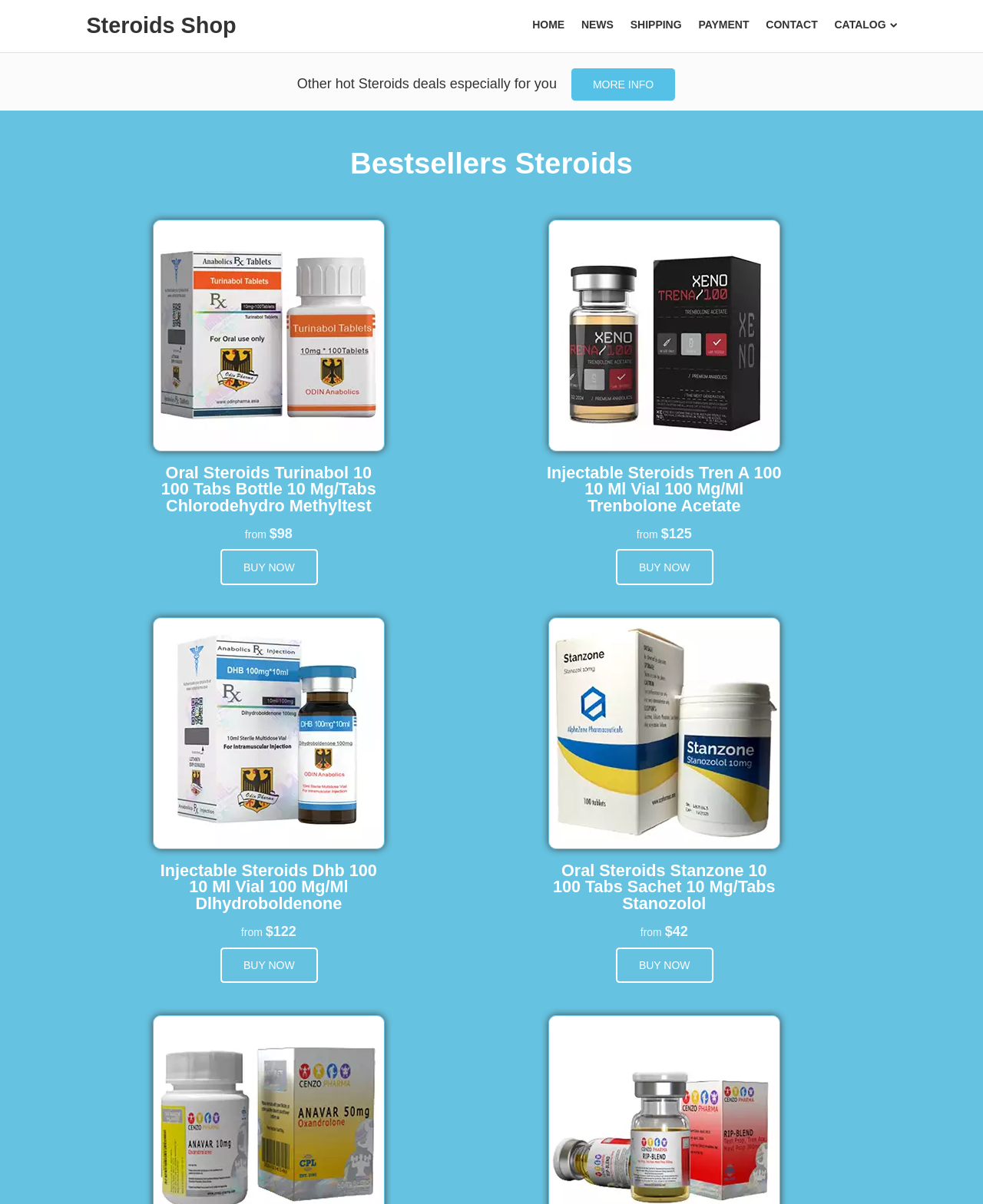Locate the bounding box coordinates of the clickable area needed to fulfill the instruction: "Go to HOME page".

[0.542, 0.015, 0.574, 0.026]